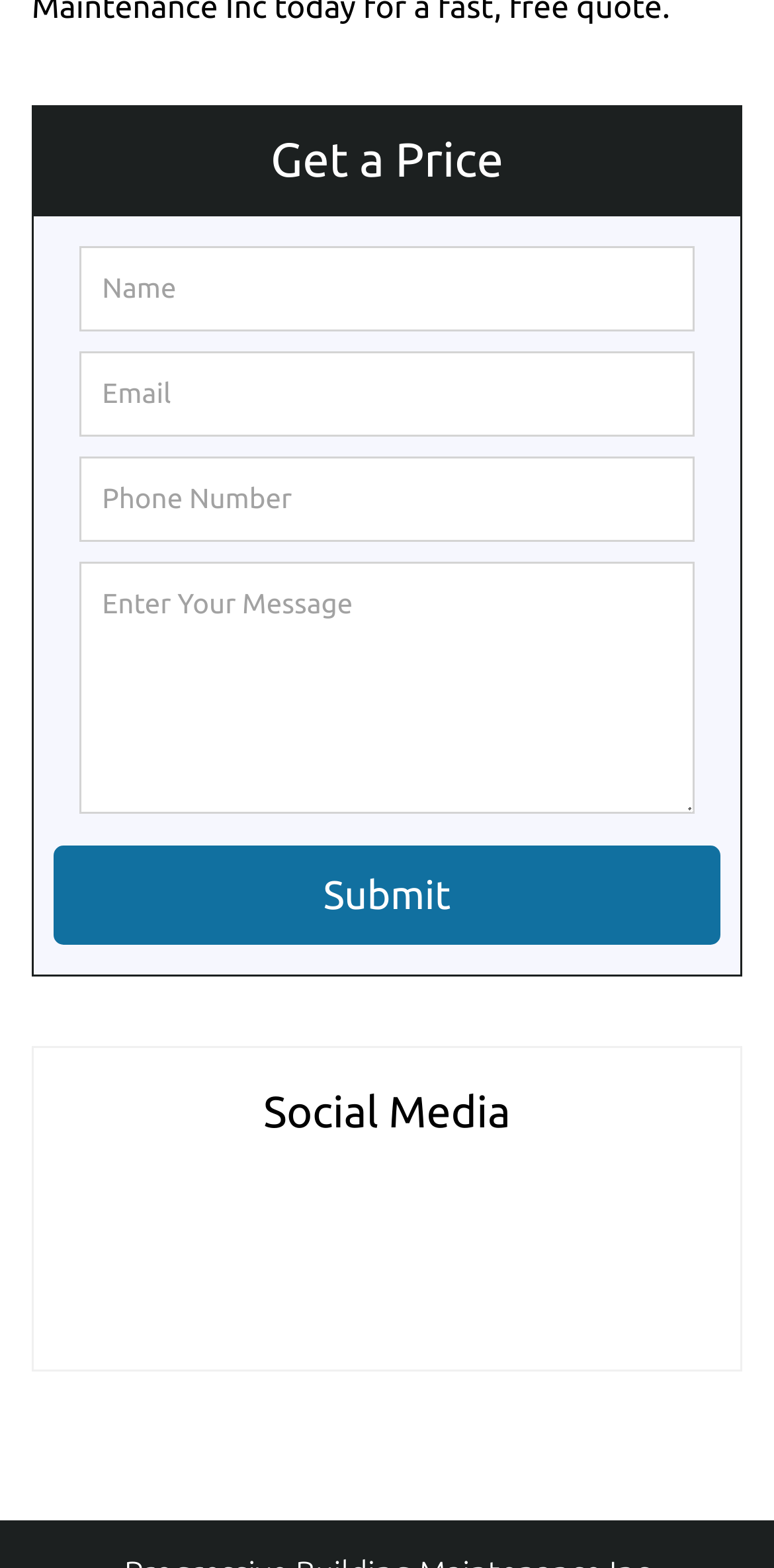Identify the bounding box of the HTML element described as: "name="senderEmail" placeholder="Email"".

[0.104, 0.224, 0.896, 0.278]